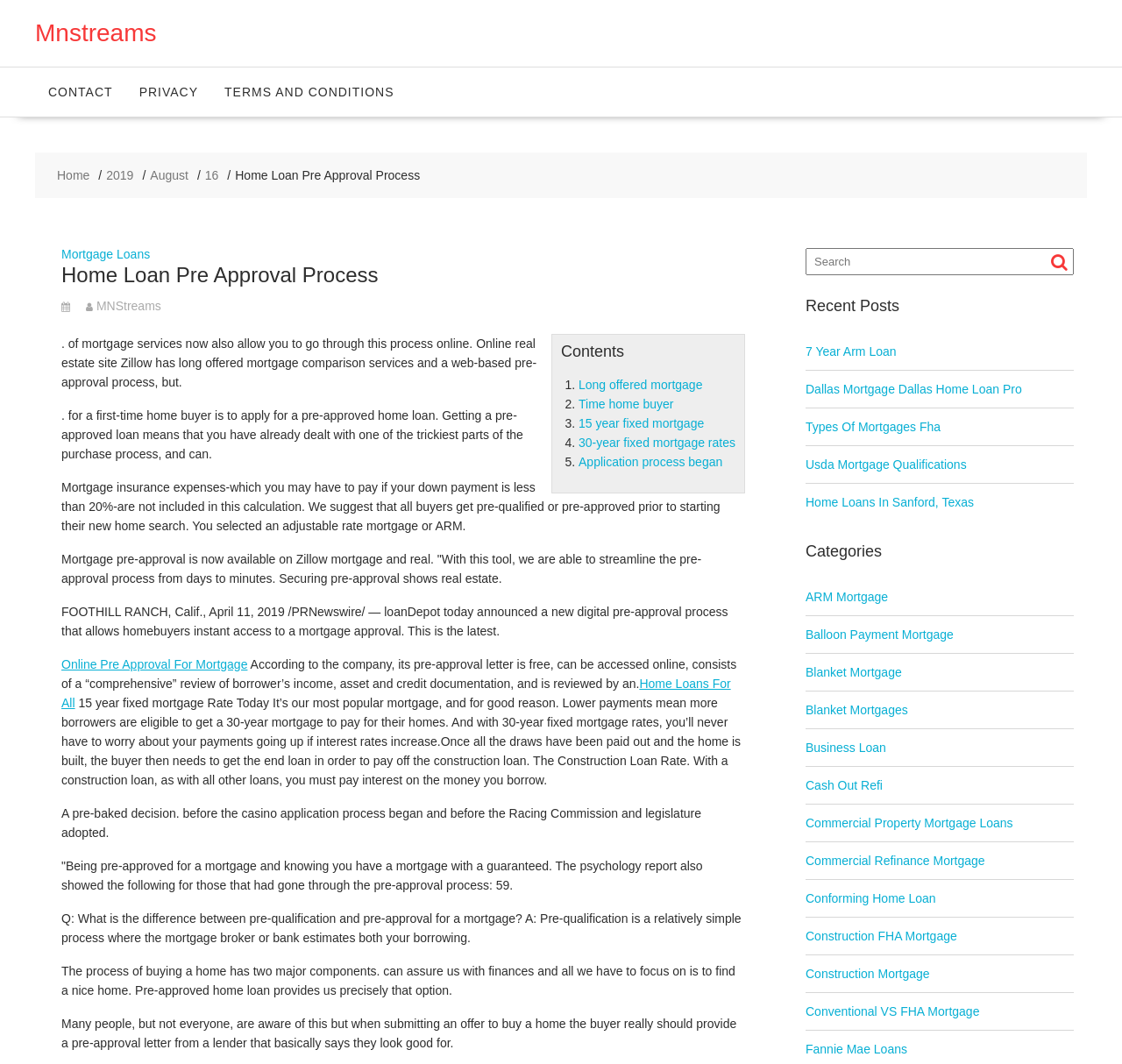Show me the bounding box coordinates of the clickable region to achieve the task as per the instruction: "Click on the 'CONTACT' link".

[0.031, 0.064, 0.112, 0.11]